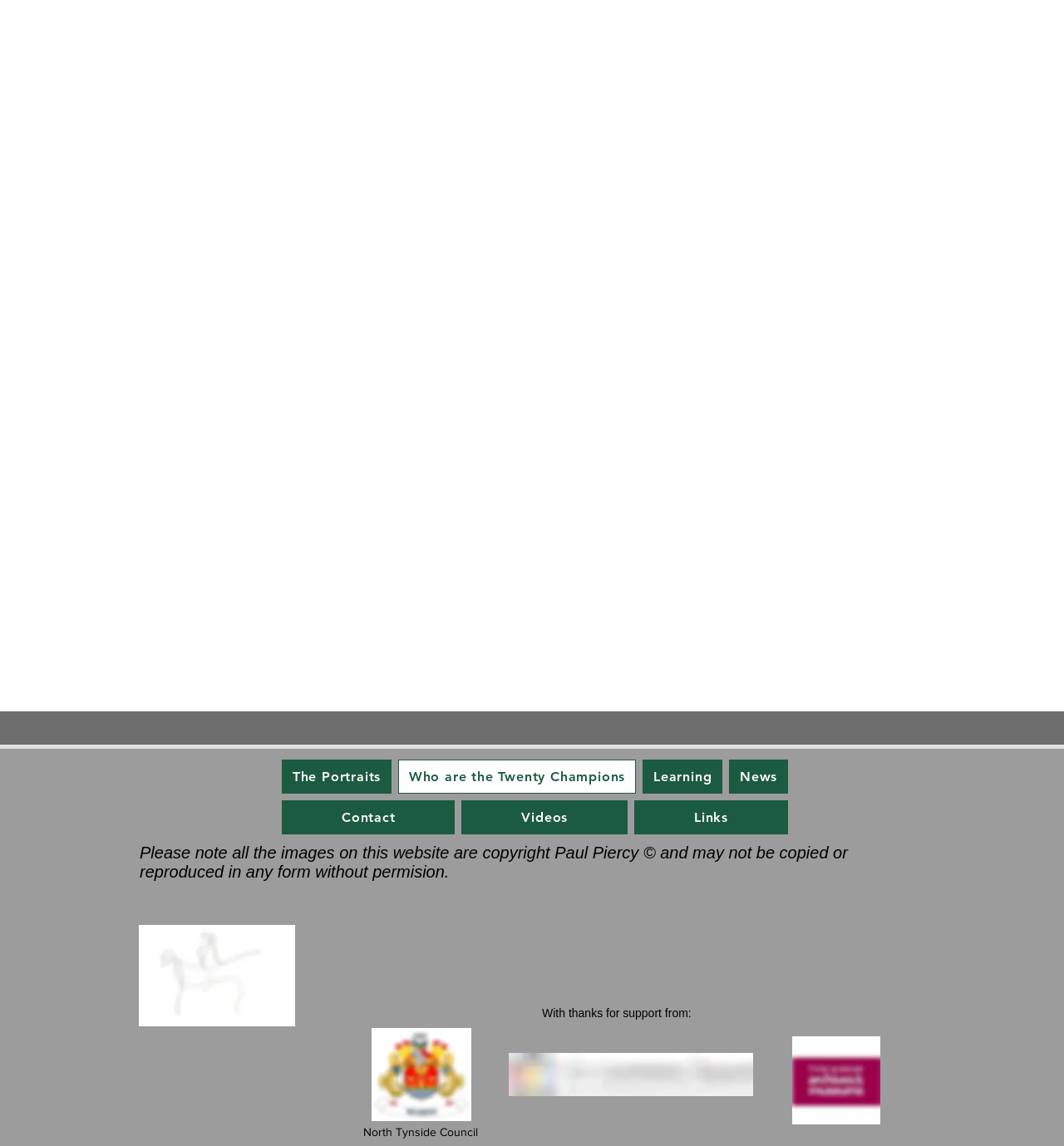Determine the bounding box coordinates of the clickable region to execute the instruction: "Go to the Contact page". The coordinates should be four float numbers between 0 and 1, denoted as [left, top, right, bottom].

[0.265, 0.698, 0.428, 0.728]